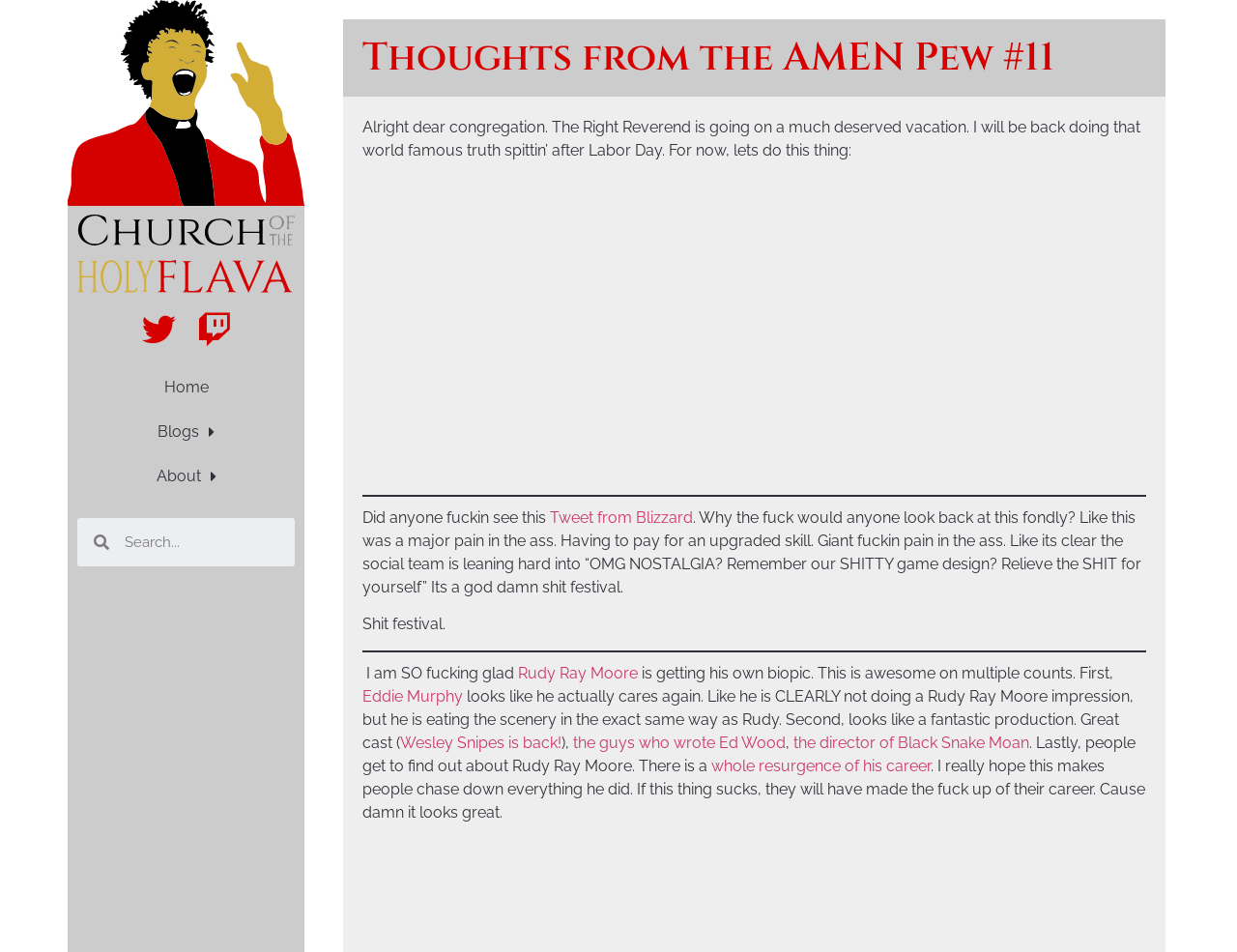What is the topic of the blog post?
Please craft a detailed and exhaustive response to the question.

The blog post discusses the author's opinions on game design and a biopic about Rudy Ray Moore, indicating that the topic is a mix of games and movies.